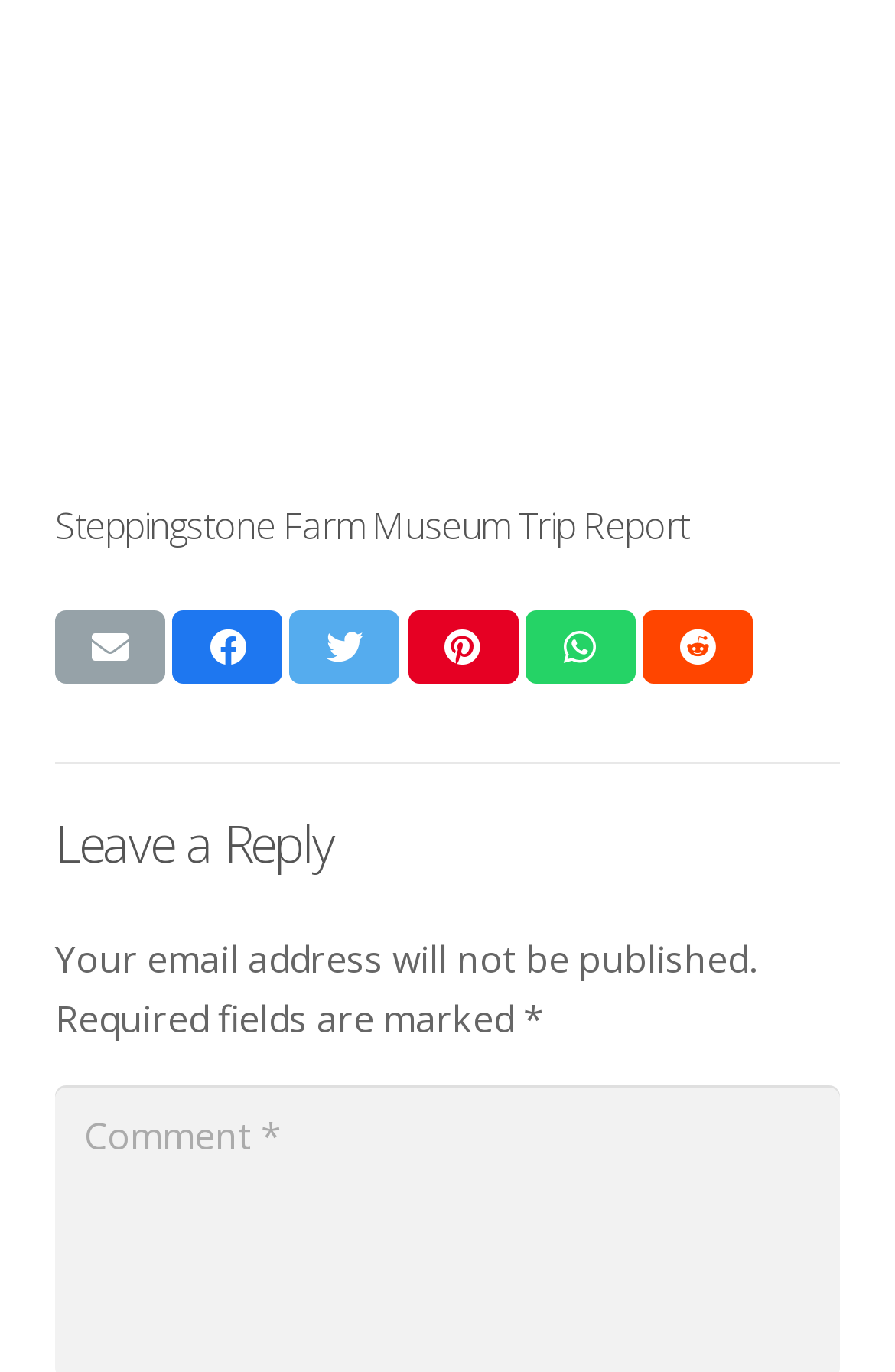What is required to be marked in the reply form?
Refer to the screenshot and answer in one word or phrase.

Fields